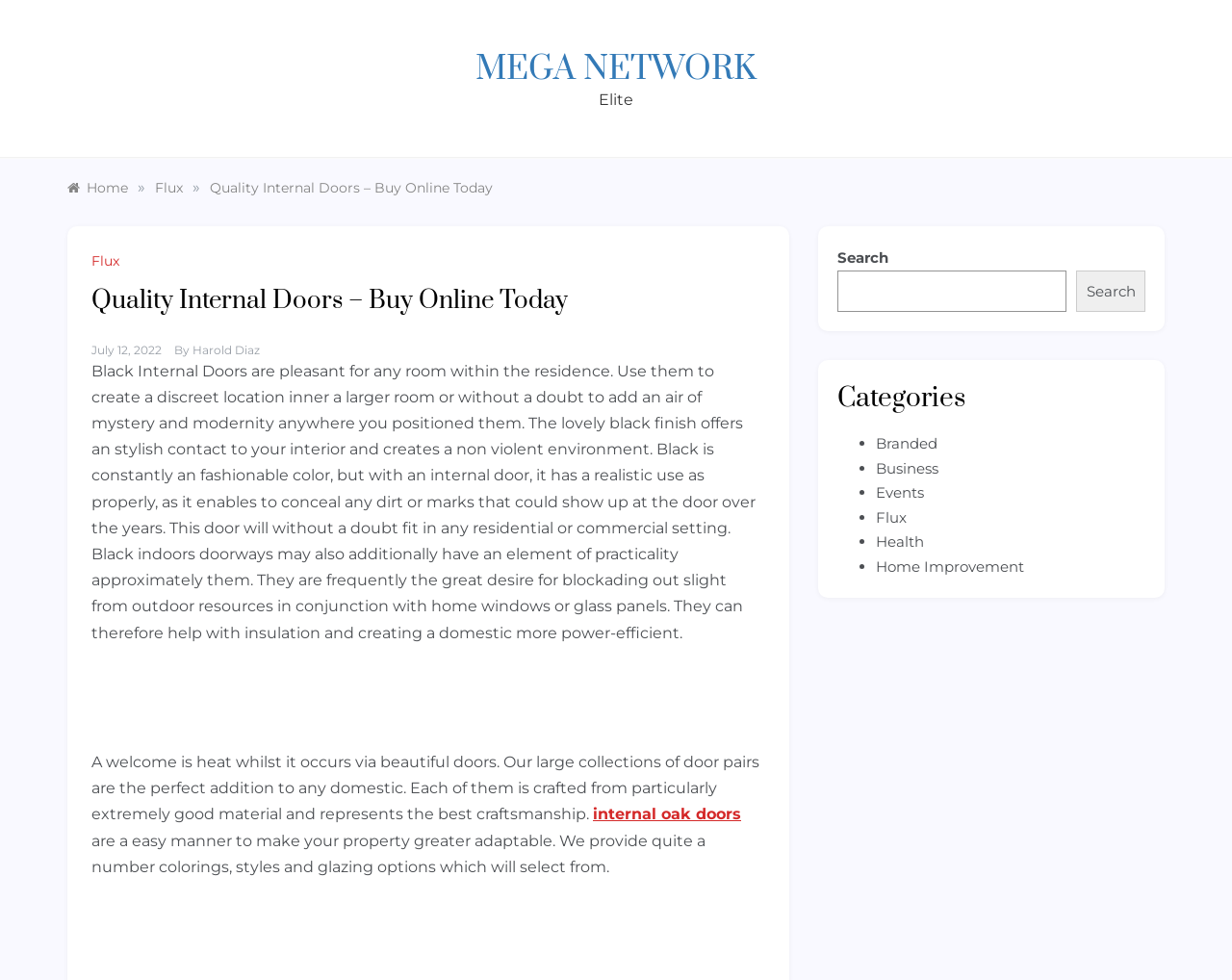Write a detailed summary of the webpage, including text, images, and layout.

This webpage is about Quality Internal Doors, specifically Black Internal Doors, and their benefits. At the top, there is a heading "MEGA NETWORK" with a link to the same text. Below it, there is a navigation bar with breadcrumbs, showing the path "Home > Flux > Quality Internal Doors – Buy Online Today". 

On the left side, there is a main content section that starts with a heading "Quality Internal Doors – Buy Online Today" followed by a date "July 12, 2022" and the author's name "Harold Diaz". The main text describes the advantages of Black Internal Doors, such as creating a discreet location, adding an air of mystery and modernity, and being practical for blocking out light from outside sources. 

Below the main text, there are two more paragraphs. The first one talks about the importance of beautiful doors in creating a welcoming atmosphere, and the second one mentions the variety of door pairs available, including internal oak doors.

On the right side, there is a search bar with a search button and a heading "Categories" above a list of links, including "Branded", "Business", "Events", "Flux", "Health", and "Home Improvement". Each link is preceded by a bullet point.